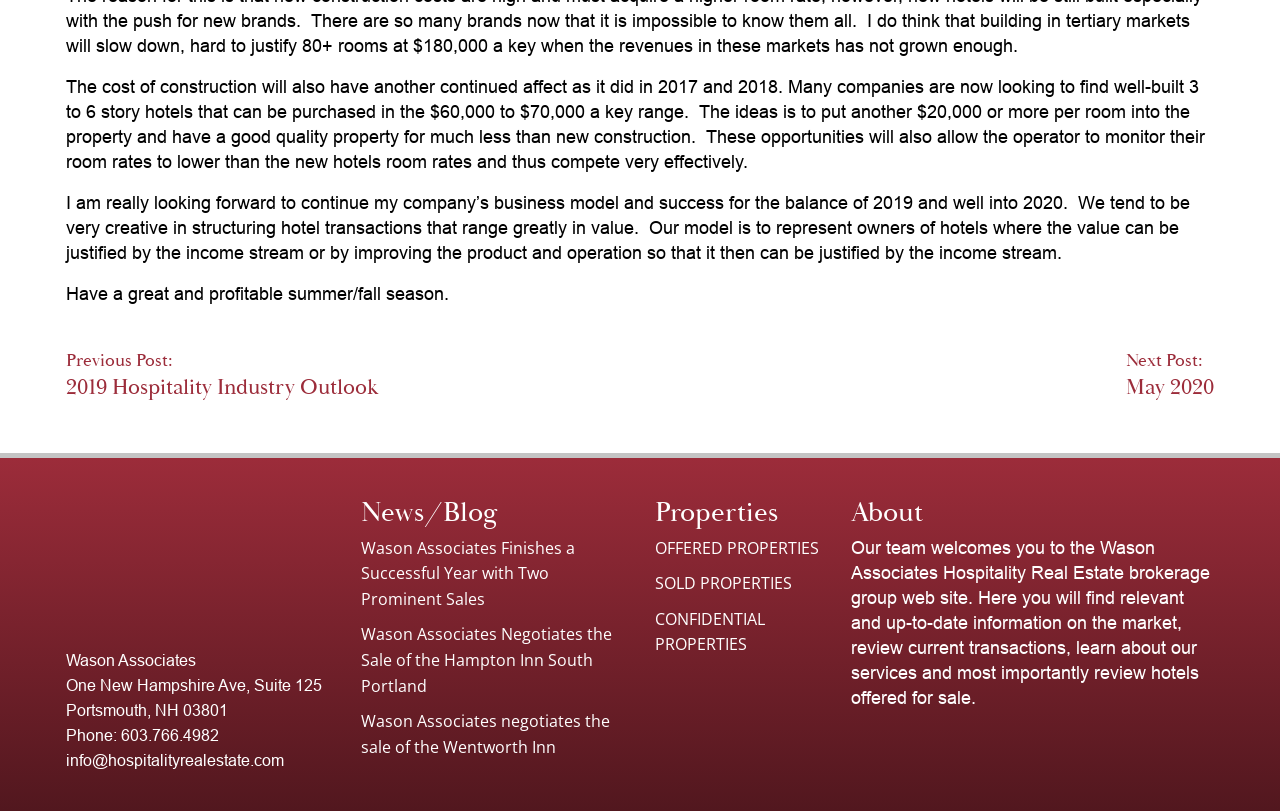Respond with a single word or short phrase to the following question: 
What are the three types of properties offered?

Offered, Sold, Confidential